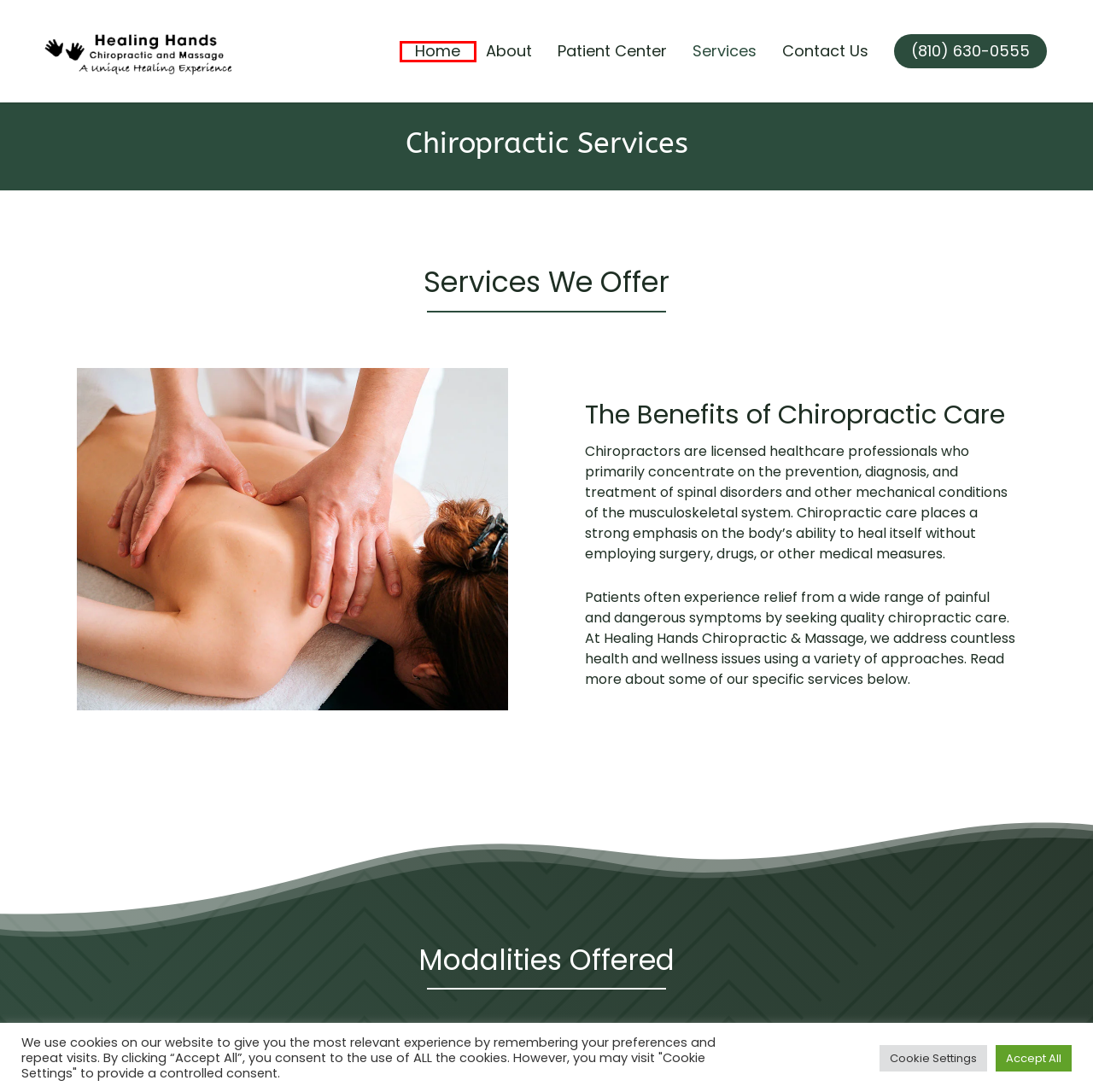With the provided screenshot showing a webpage and a red bounding box, determine which webpage description best fits the new page that appears after clicking the element inside the red box. Here are the options:
A. Chiropractor in Swartz Creek | Healing Hands Chiropractic
B. Payment Options - Healing Hands Chiropractic and Massage
C. Meet the Chiropractor - Healing Hands Chiropractic and Massage
D. Hours of Operation - Healing Hands Chiropractic and Massage
E. About Us - Healing Hands Chiropractic and Massage
F. Animal Adjusting - Healing Hands Chiropractic and Massage
G. Contact Us - Healing Hands Chiropractic and Massage
H. Online Forms - Healing Hands Chiropractic and Massage

A